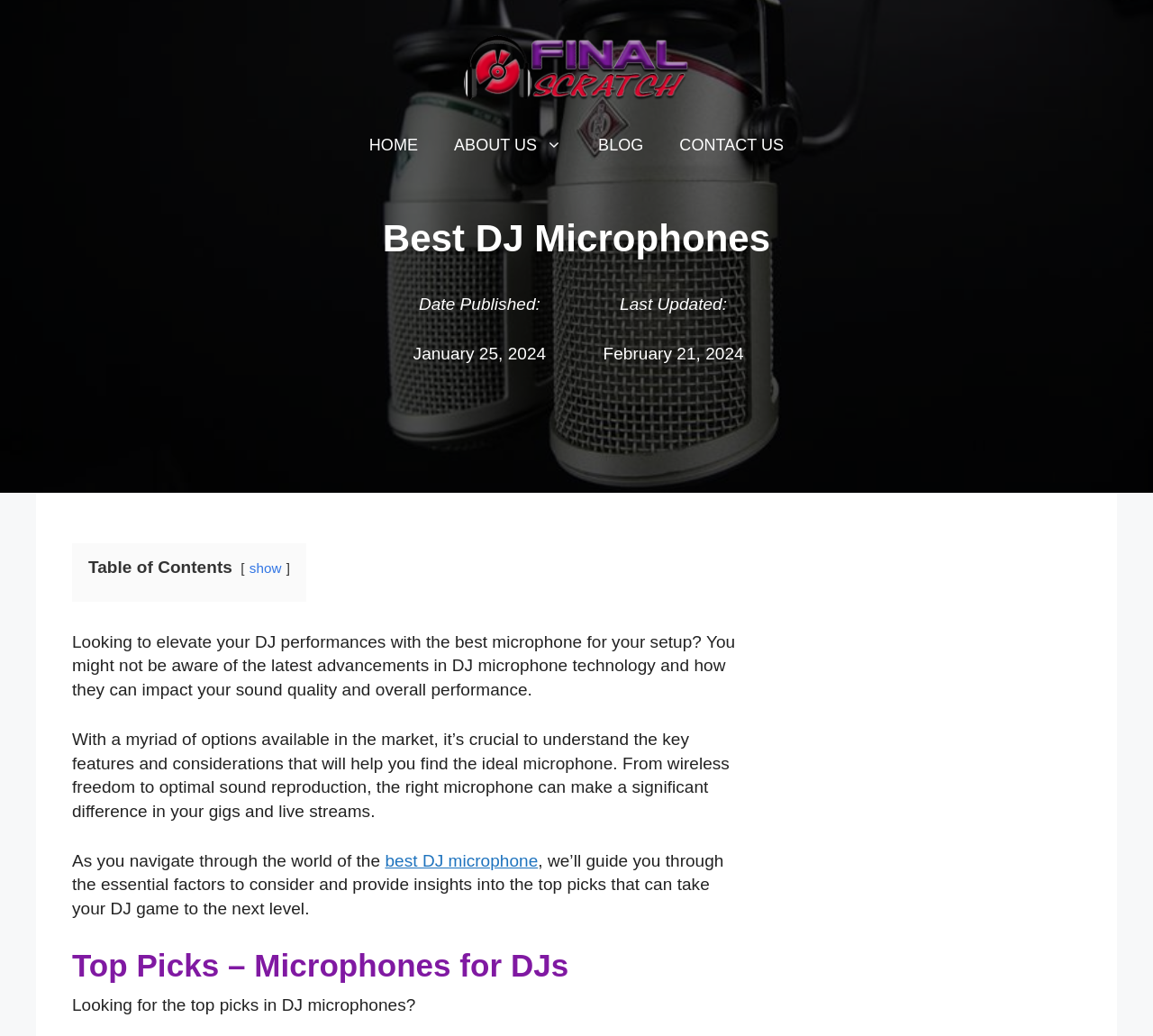Pinpoint the bounding box coordinates of the element to be clicked to execute the instruction: "read about the best DJ microphone".

[0.334, 0.822, 0.467, 0.84]